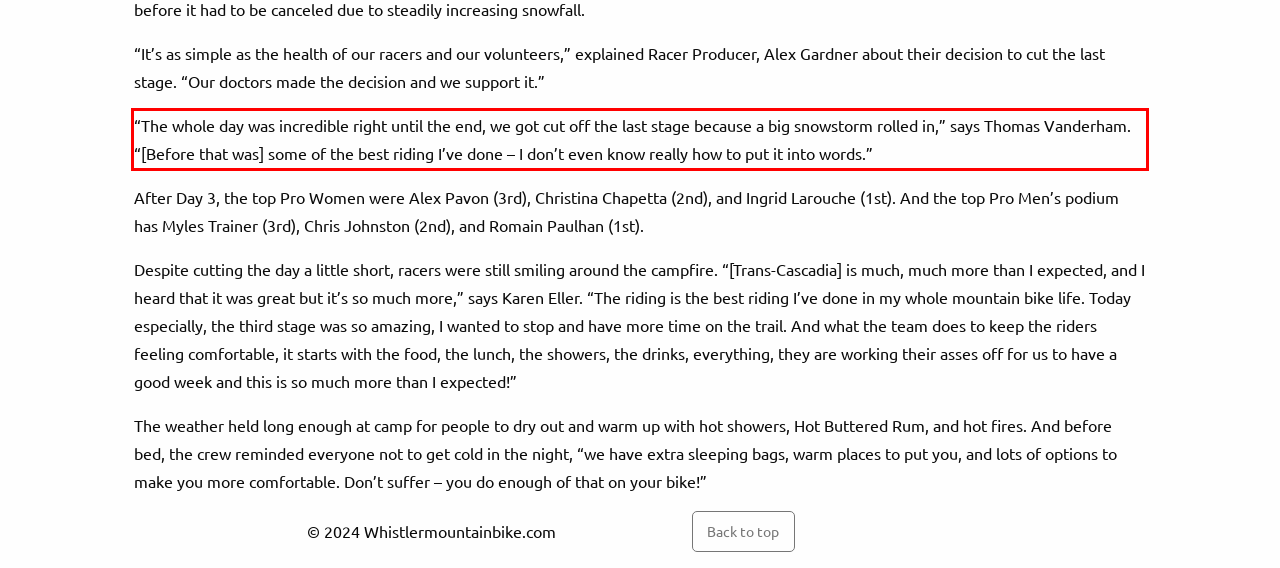Given a screenshot of a webpage containing a red bounding box, perform OCR on the text within this red bounding box and provide the text content.

“The whole day was incredible right until the end, we got cut off the last stage because a big snowstorm rolled in,” says Thomas Vanderham. “[Before that was] some of the best riding I’ve done – I don’t even know really how to put it into words.”